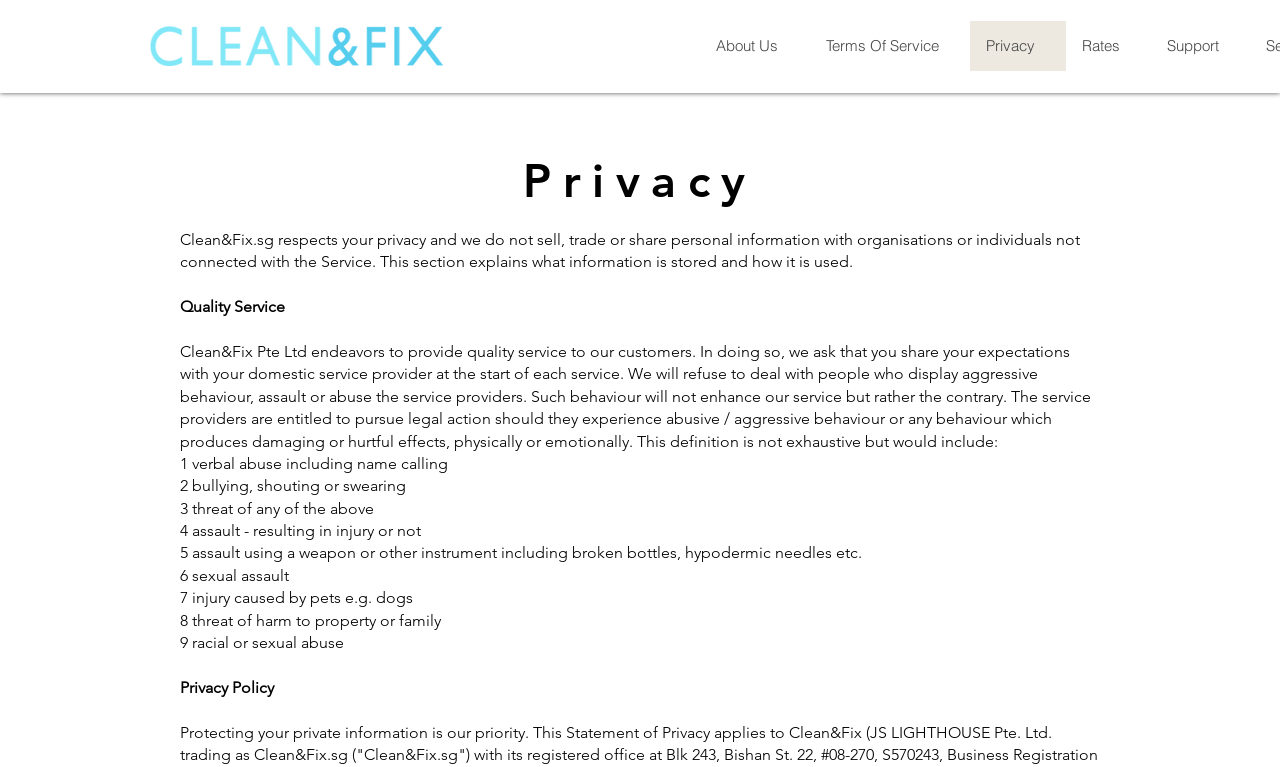Locate the bounding box of the UI element described by: "Terms Of Service" in the given webpage screenshot.

[0.633, 0.027, 0.758, 0.093]